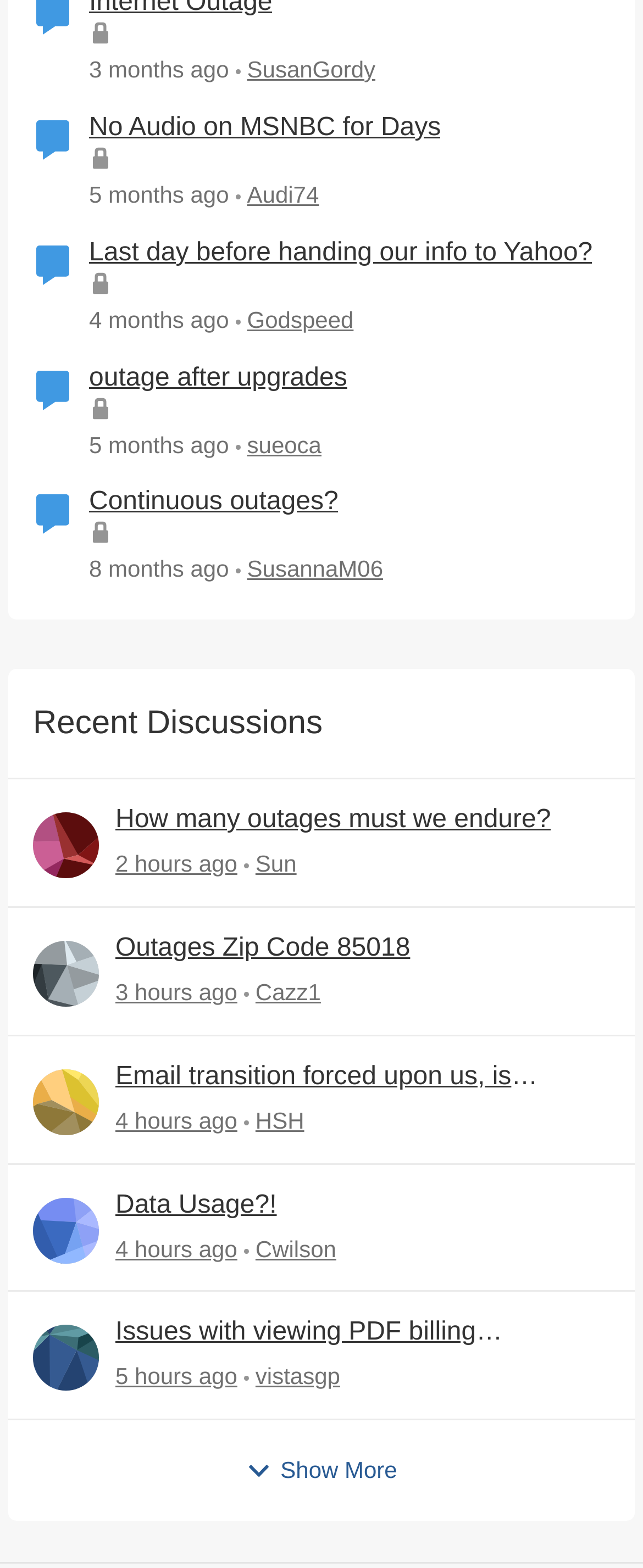Can you look at the image and give a comprehensive answer to the question:
What type of icon is used to represent each discussion?

Each discussion on the webpage is represented by a 'Content Type Forum icon', which is a small image that indicates the type of content or discussion.